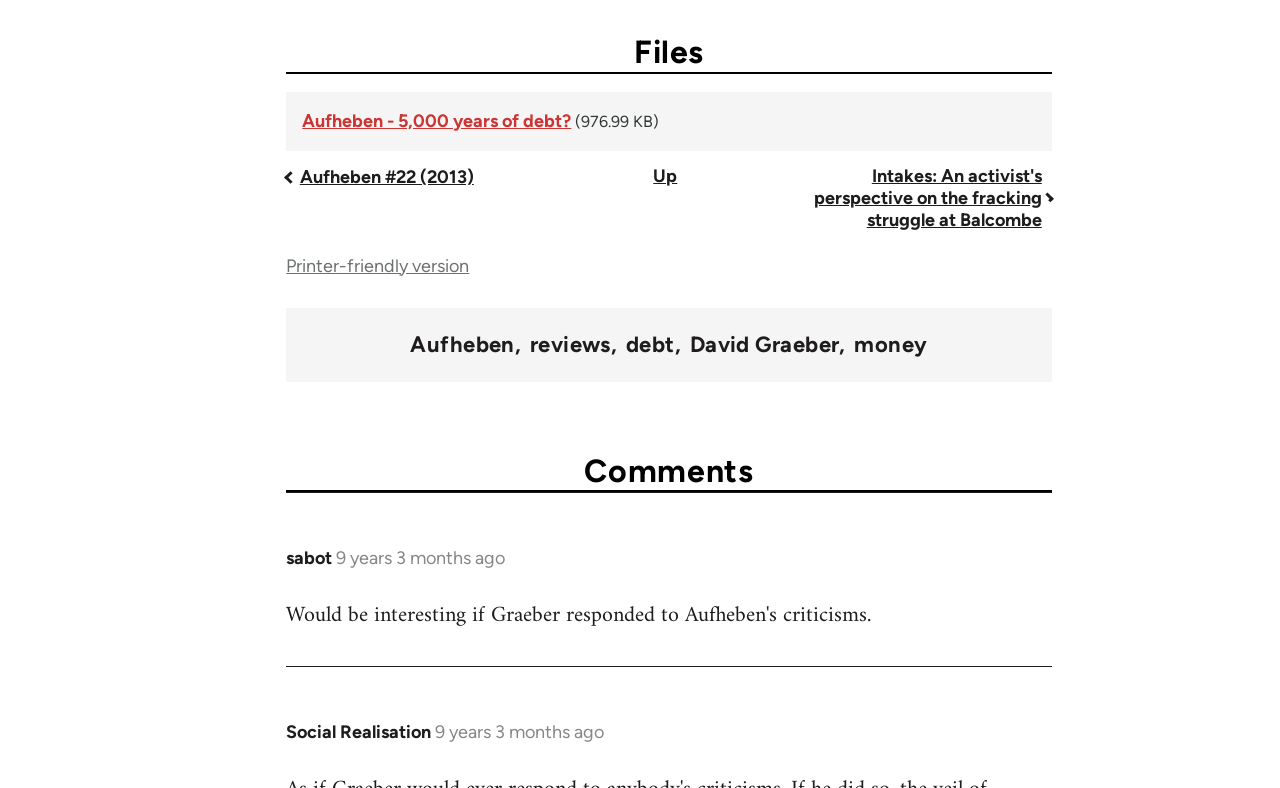How many comments are there on this page?
Use the image to answer the question with a single word or phrase.

2